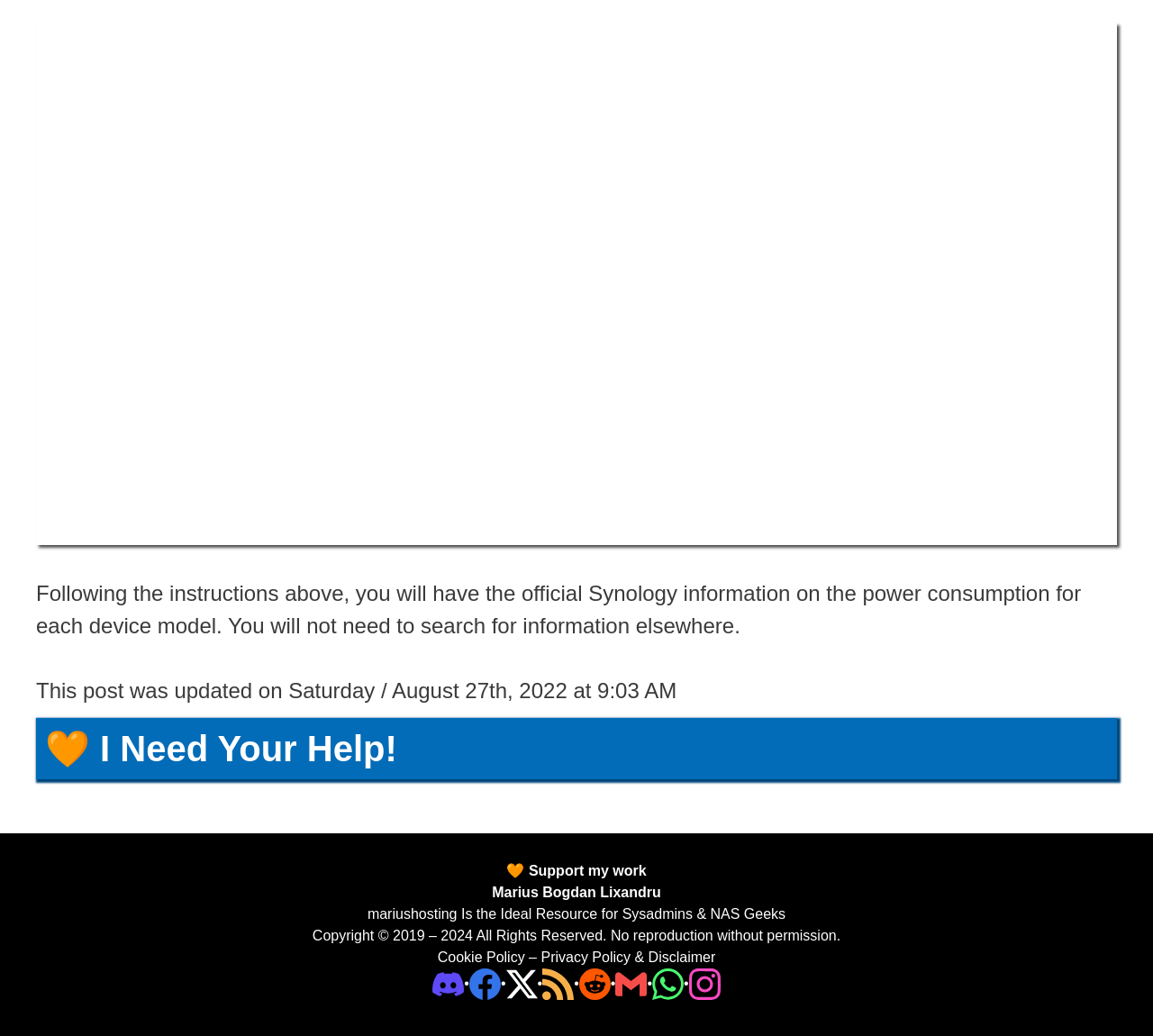What is the copyright year range?
Using the visual information, reply with a single word or short phrase.

2019-2024